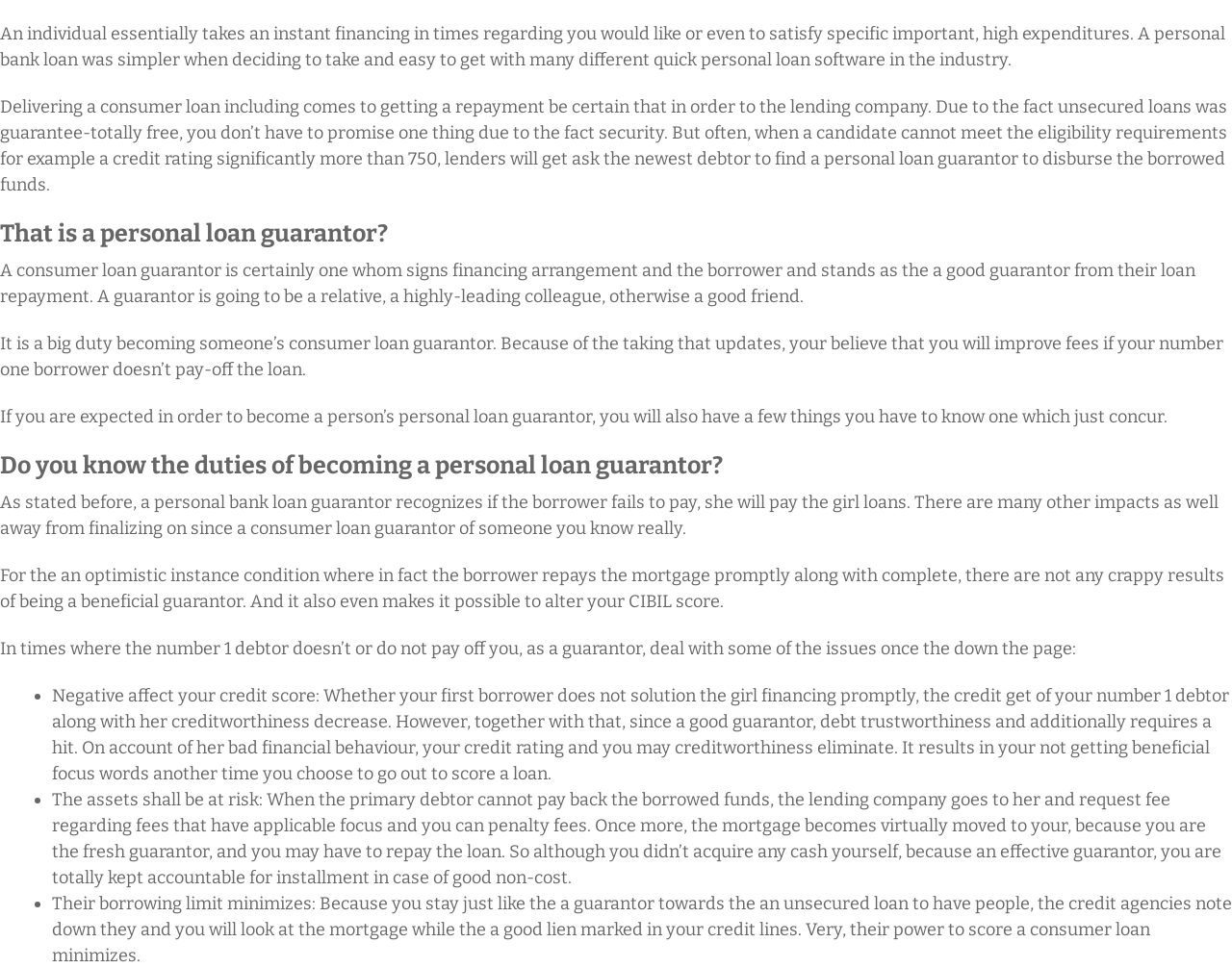Explain the webpage's design and content in an elaborate manner.

This webpage is about understanding the role of a personal loan guarantor. At the top, there is a brief introduction to personal loans, explaining that they are simpler to take and easy to get with many quick loan software available. The text also mentions that delivering a personal loan includes getting a repayment guarantee to the lender.

Below the introduction, there is a heading "That is a personal loan guarantor?" followed by a paragraph explaining that a guarantor is someone who signs a loan agreement with the borrower and stands as a guarantor for their loan repayment. The guarantor can be a relative, a close colleague, or a friend.

Further down, there is another heading "Do you know the duties of becoming a personal loan guarantor?" followed by several paragraphs explaining the responsibilities of a guarantor. The text states that if the borrower fails to pay, the guarantor will have to pay the loan. Additionally, there are other impacts of being a guarantor, including a negative effect on one's credit score if the borrower doesn't pay, and the risk of assets being at risk if the loan is not repaid.

The webpage also lists three potential consequences of being a guarantor, marked with bullet points: a negative impact on one's credit score, the risk of assets being at risk, and a reduction in one's borrowing limit.